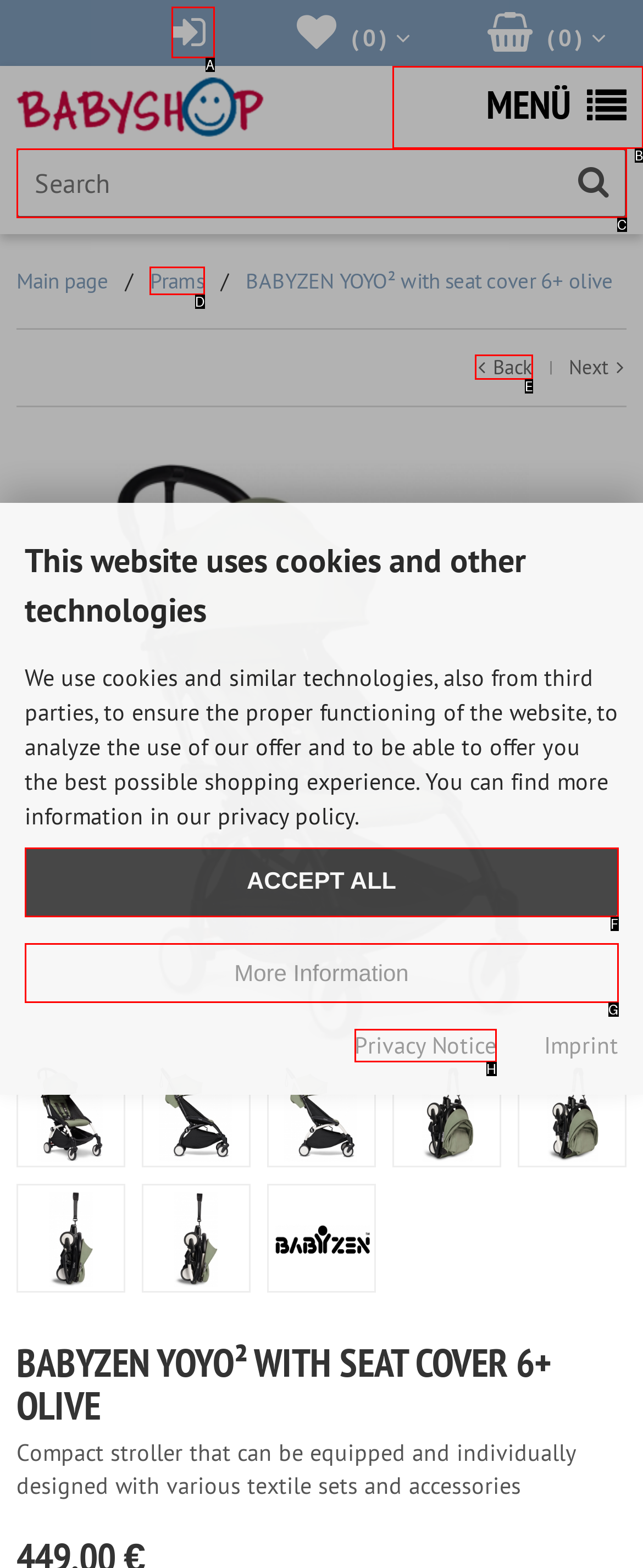Tell me which option I should click to complete the following task: View the prams
Answer with the option's letter from the given choices directly.

D